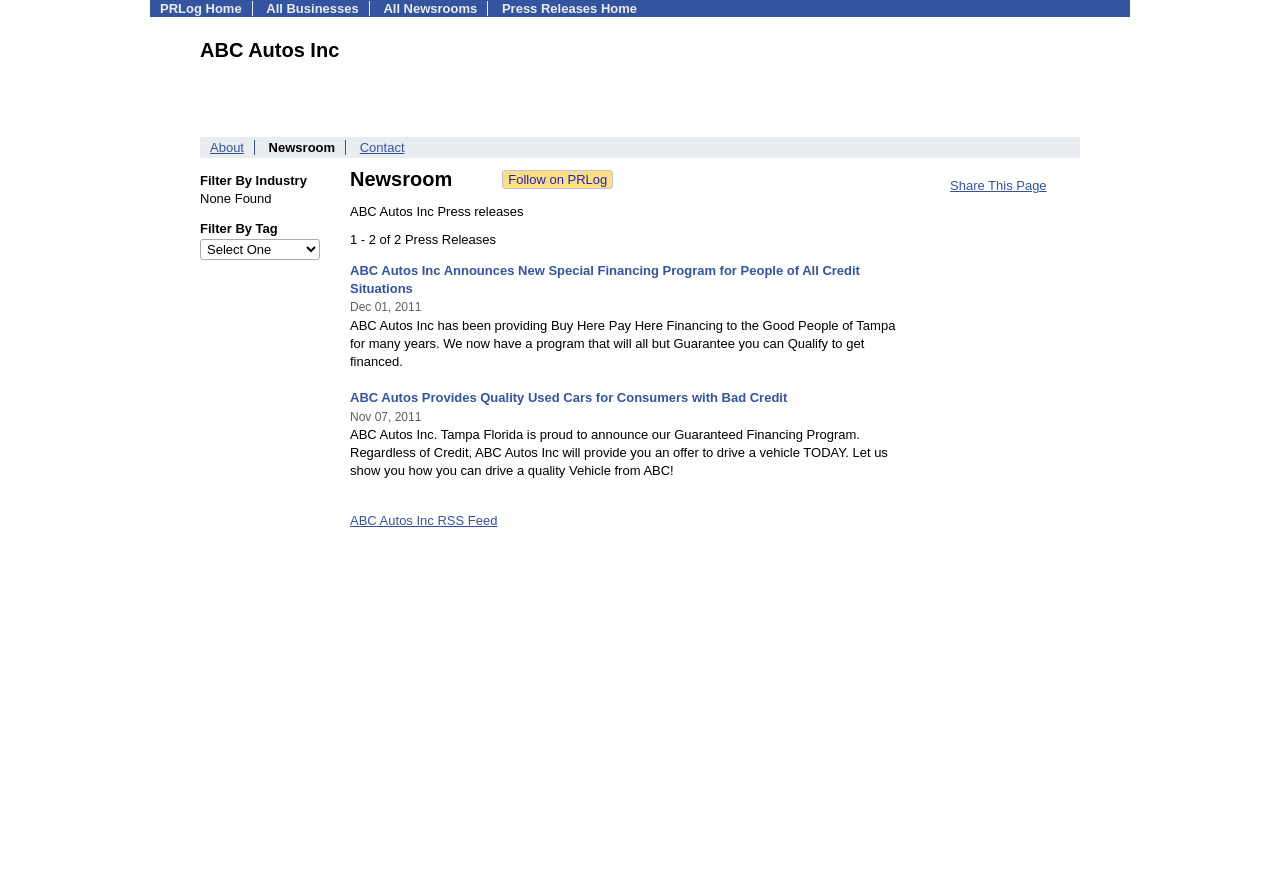Determine the bounding box for the described HTML element: "Contact". Ensure the coordinates are four float numbers between 0 and 1 in the format [left, top, right, bottom].

[0.281, 0.161, 0.316, 0.178]